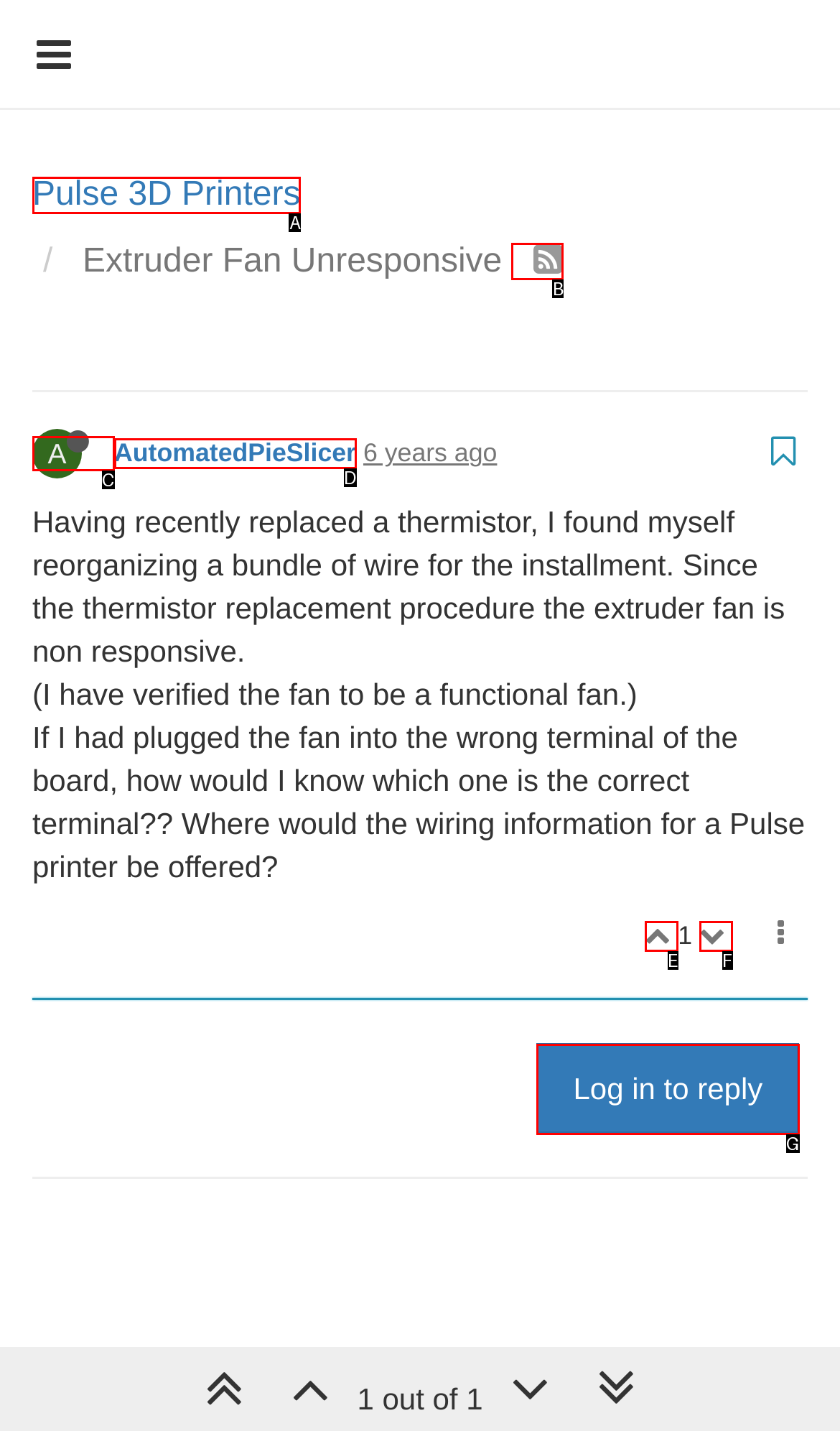Tell me which option best matches the description: parent_node: Extruder Fan Unresponsive
Answer with the option's letter from the given choices directly.

B